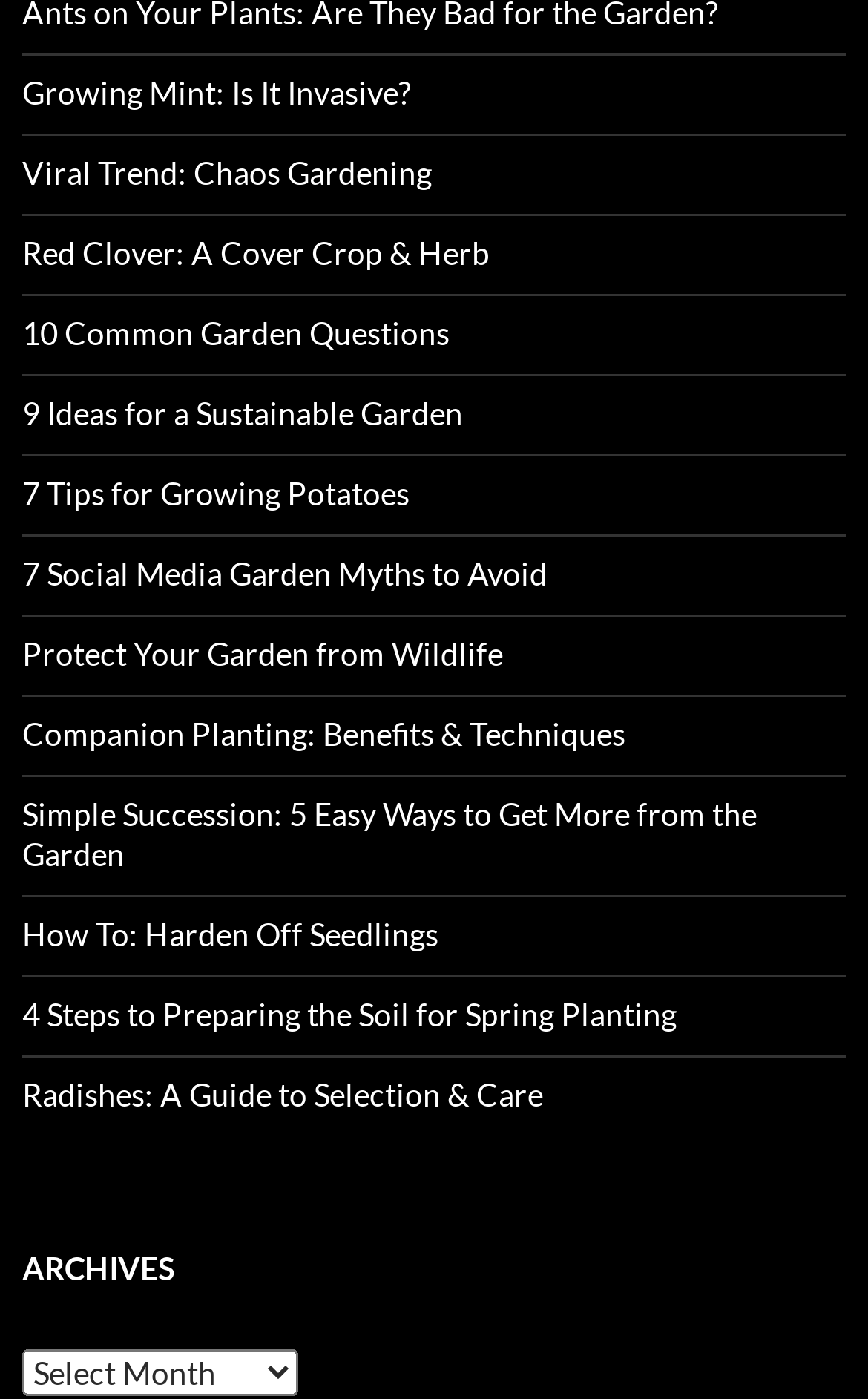Can you give a detailed response to the following question using the information from the image? What is the purpose of the combobox?

The combobox is located below the 'ARCHIVES' heading and has a popup menu, suggesting that its purpose is to allow users to select and view archives of the webpage's content.